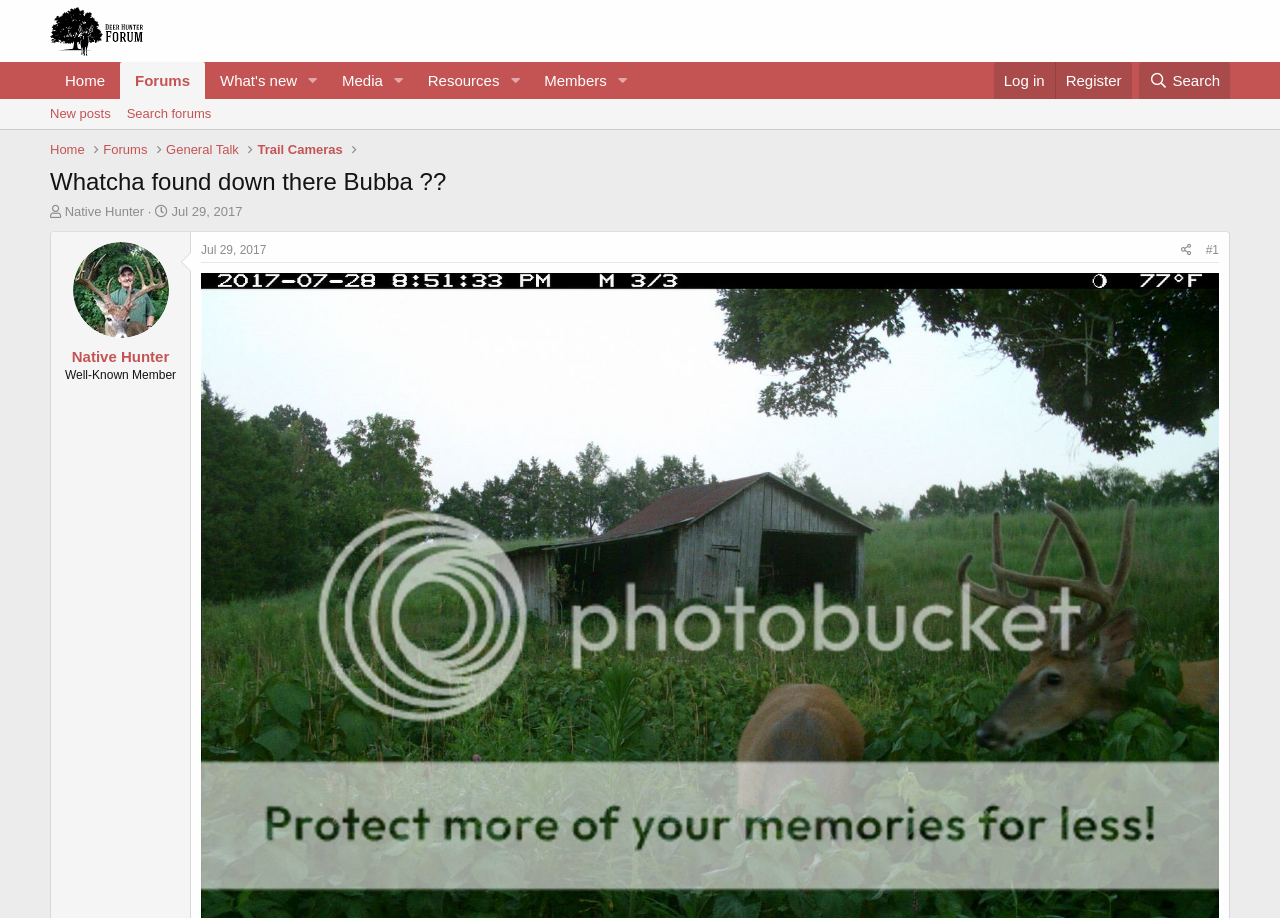How many headings are there in the thread?
Using the image provided, answer with just one word or phrase.

2